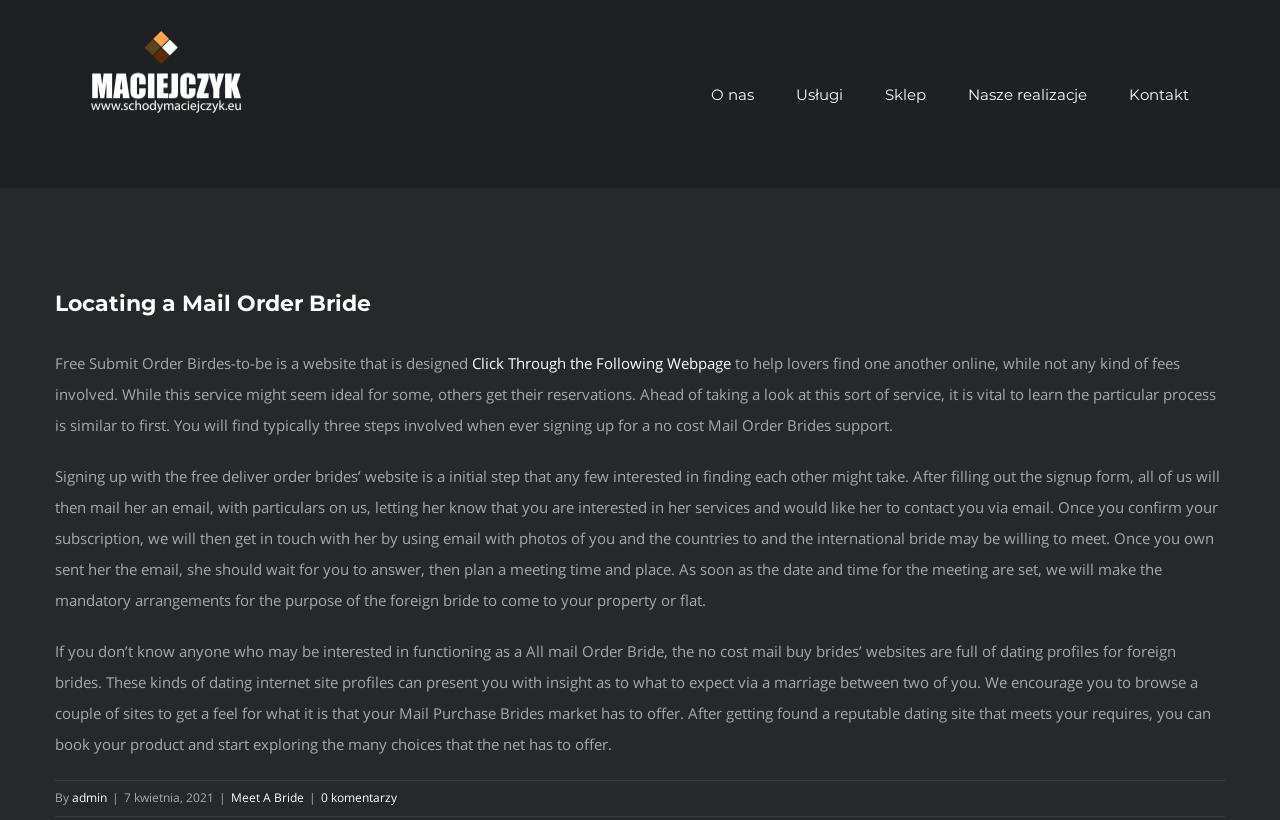What can be found on the free mail order brides' websites?
Please describe in detail the information shown in the image to answer the question.

The free mail order brides' websites are full of dating profiles for foreign brides, which can provide insight into what to expect from a marriage between two people. These profiles can be browsed to get a feel for what the Mail Order Brides market has to offer.